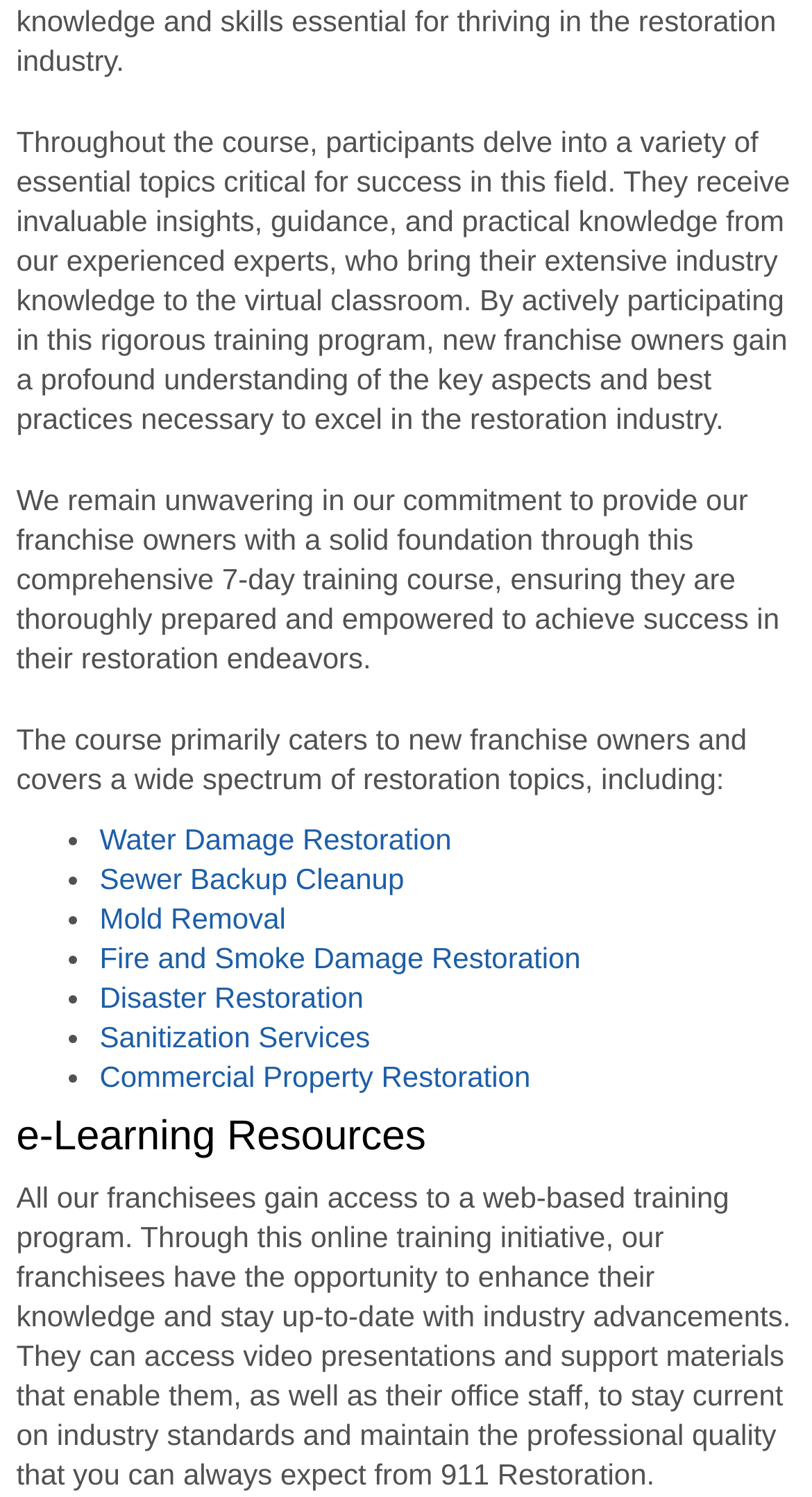Use a single word or phrase to answer the question: 
What is the main topic of the 7-day training course?

Restoration topics